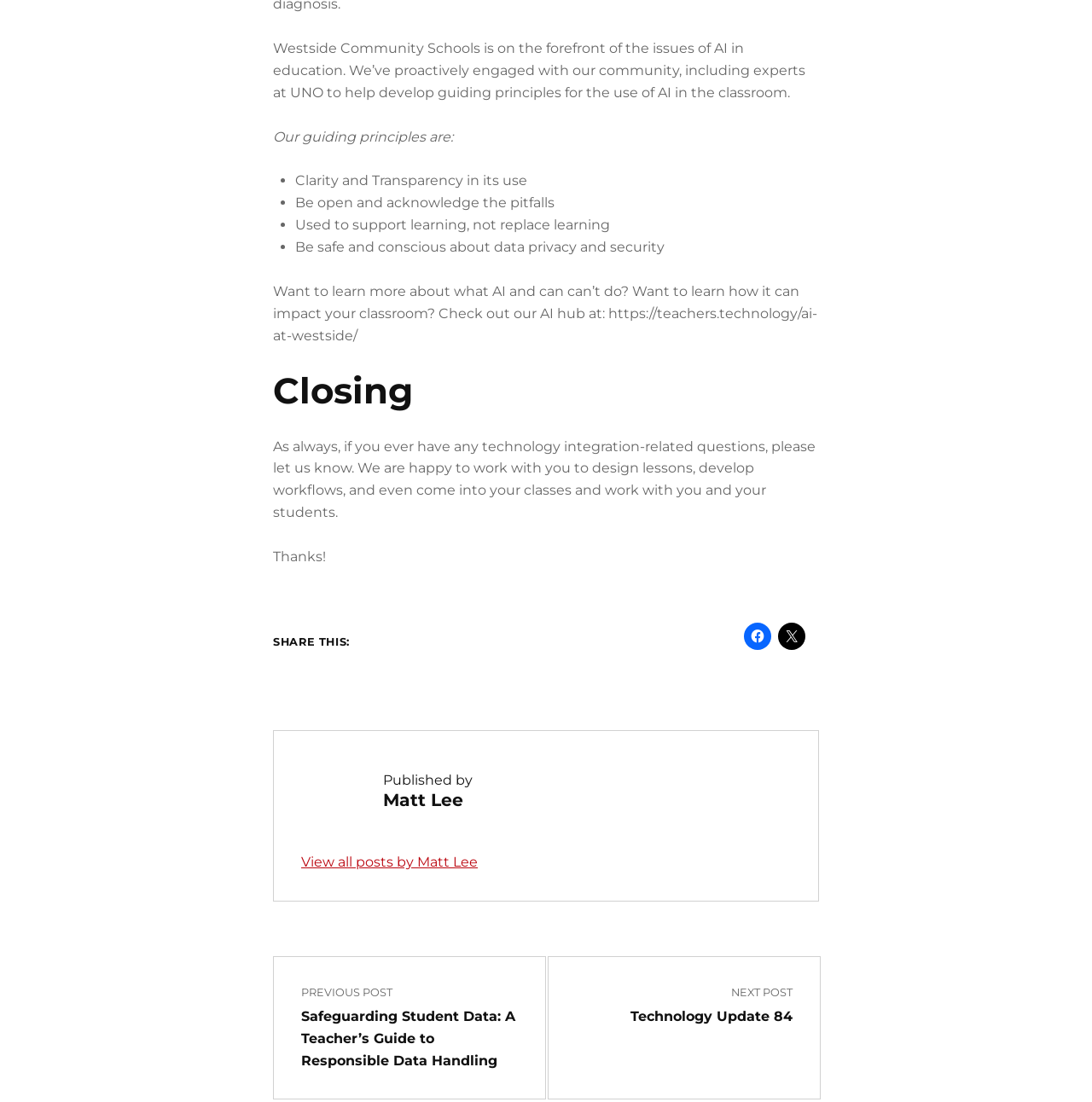Identify the bounding box of the UI element described as follows: "Next Post Technology Update 84". Provide the coordinates as four float numbers in the range of 0 to 1 [left, top, right, bottom].

[0.502, 0.868, 0.752, 0.998]